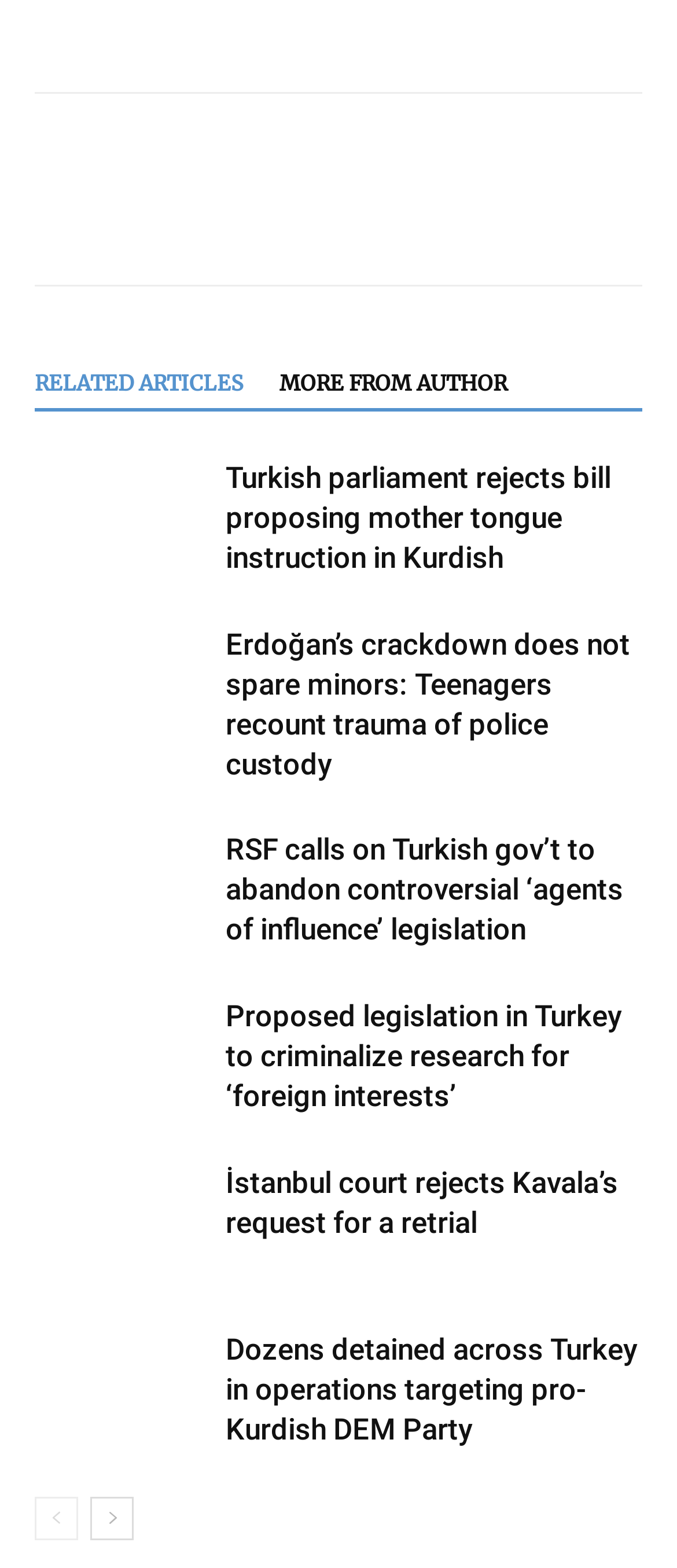Refer to the image and offer a detailed explanation in response to the question: How many articles are on this page?

I counted the number of links with headings and images, which are likely to be articles, and found 10 of them.